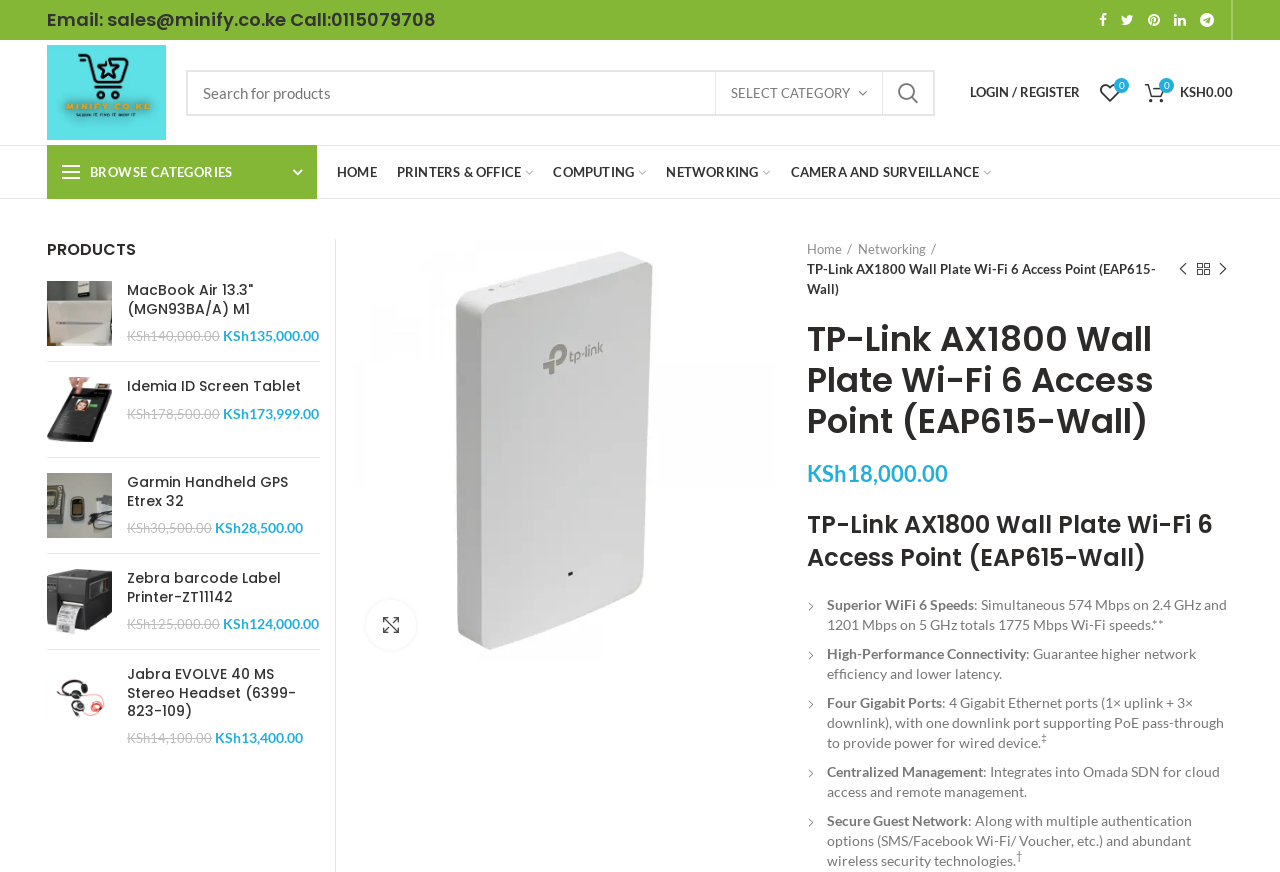Pinpoint the bounding box coordinates of the clickable element needed to complete the instruction: "View TP-Link AX1800 Wall Plate Wi-Fi 6 Access Point details". The coordinates should be provided as four float numbers between 0 and 1: [left, top, right, bottom].

[0.276, 0.504, 0.605, 0.524]